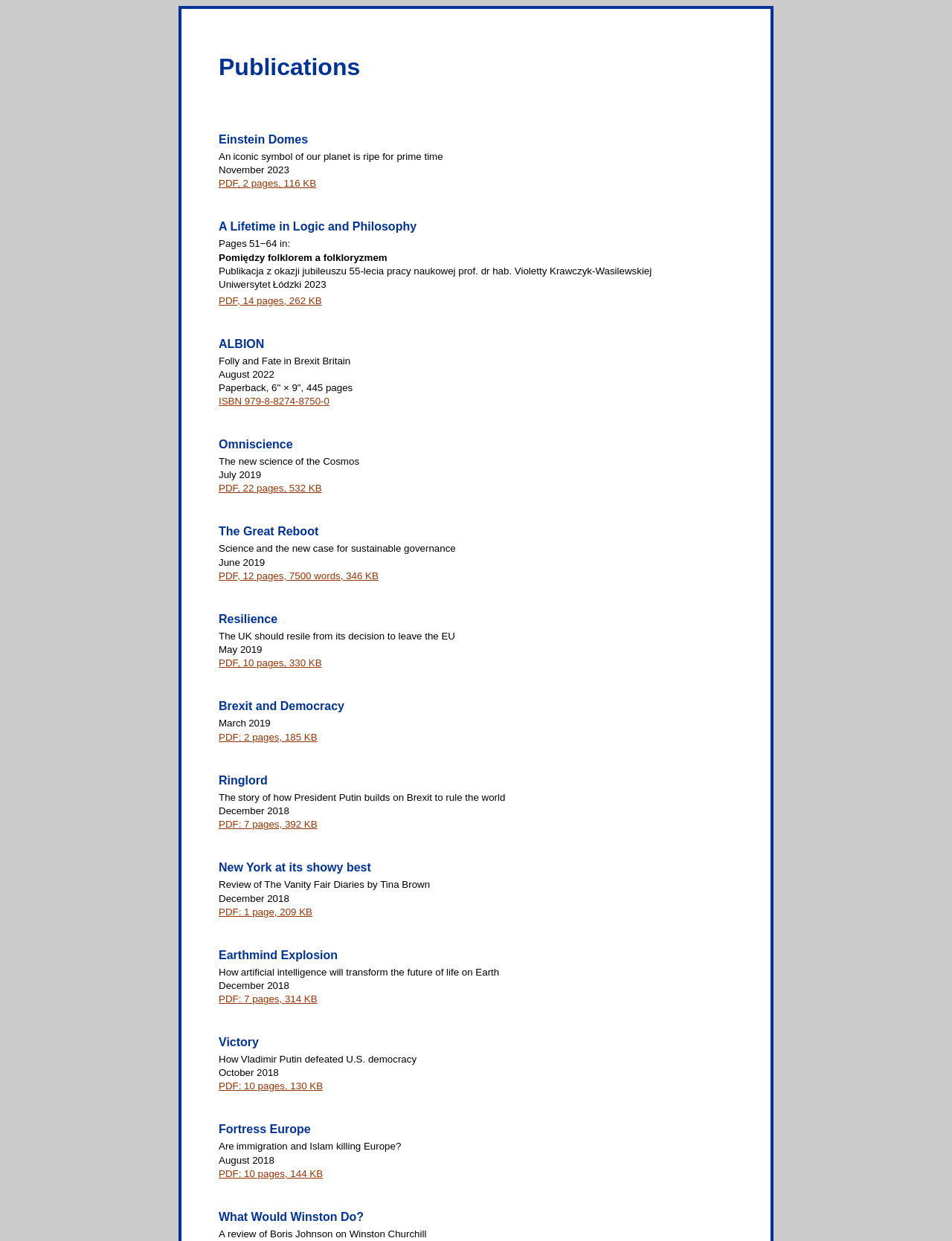Locate the bounding box coordinates of the UI element described by: "PDF, 10 pages, 330 KB". The bounding box coordinates should consist of four float numbers between 0 and 1, i.e., [left, top, right, bottom].

[0.23, 0.53, 0.338, 0.539]